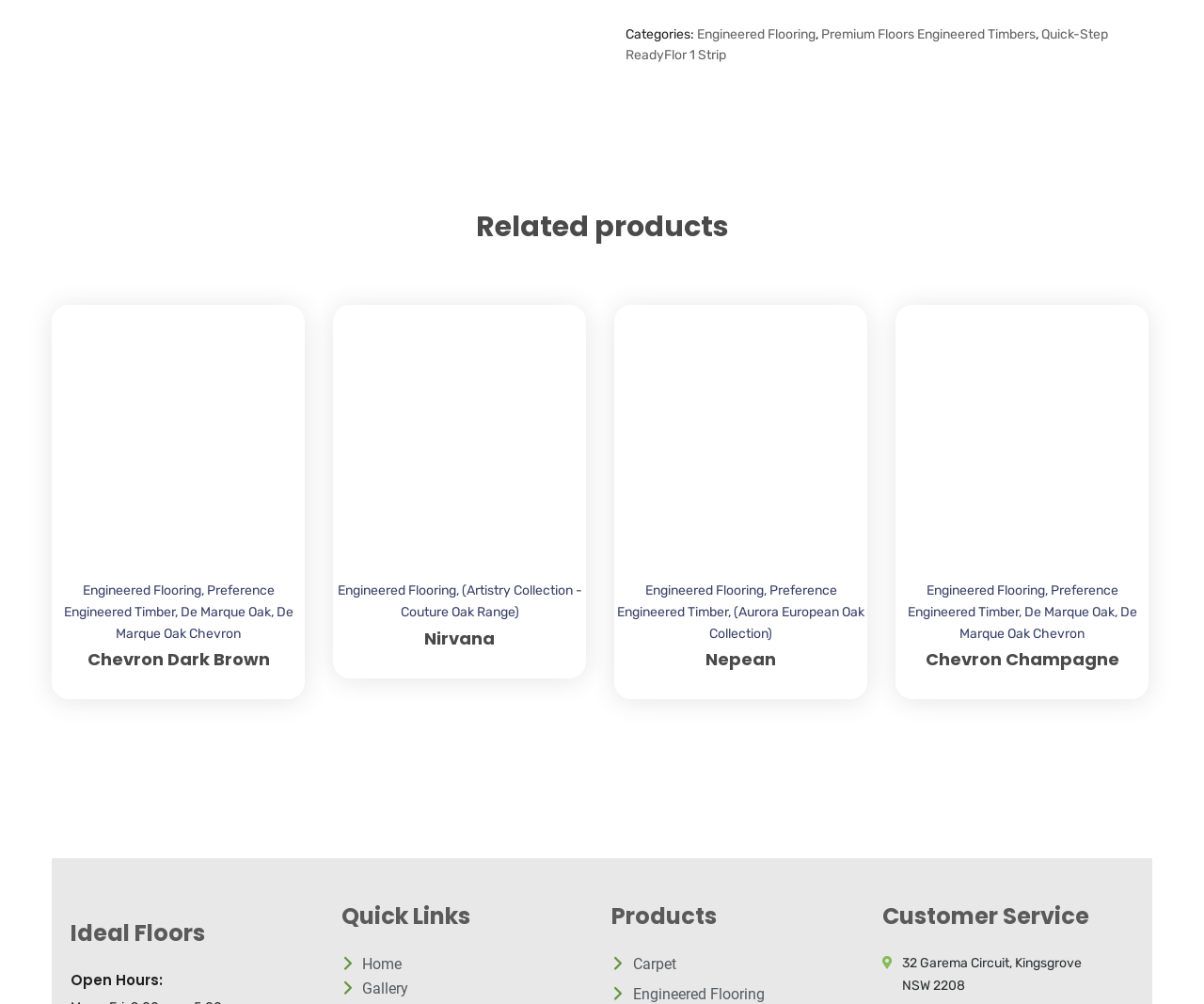What is the name of the store?
Based on the image, provide your answer in one word or phrase.

Ideal Floors